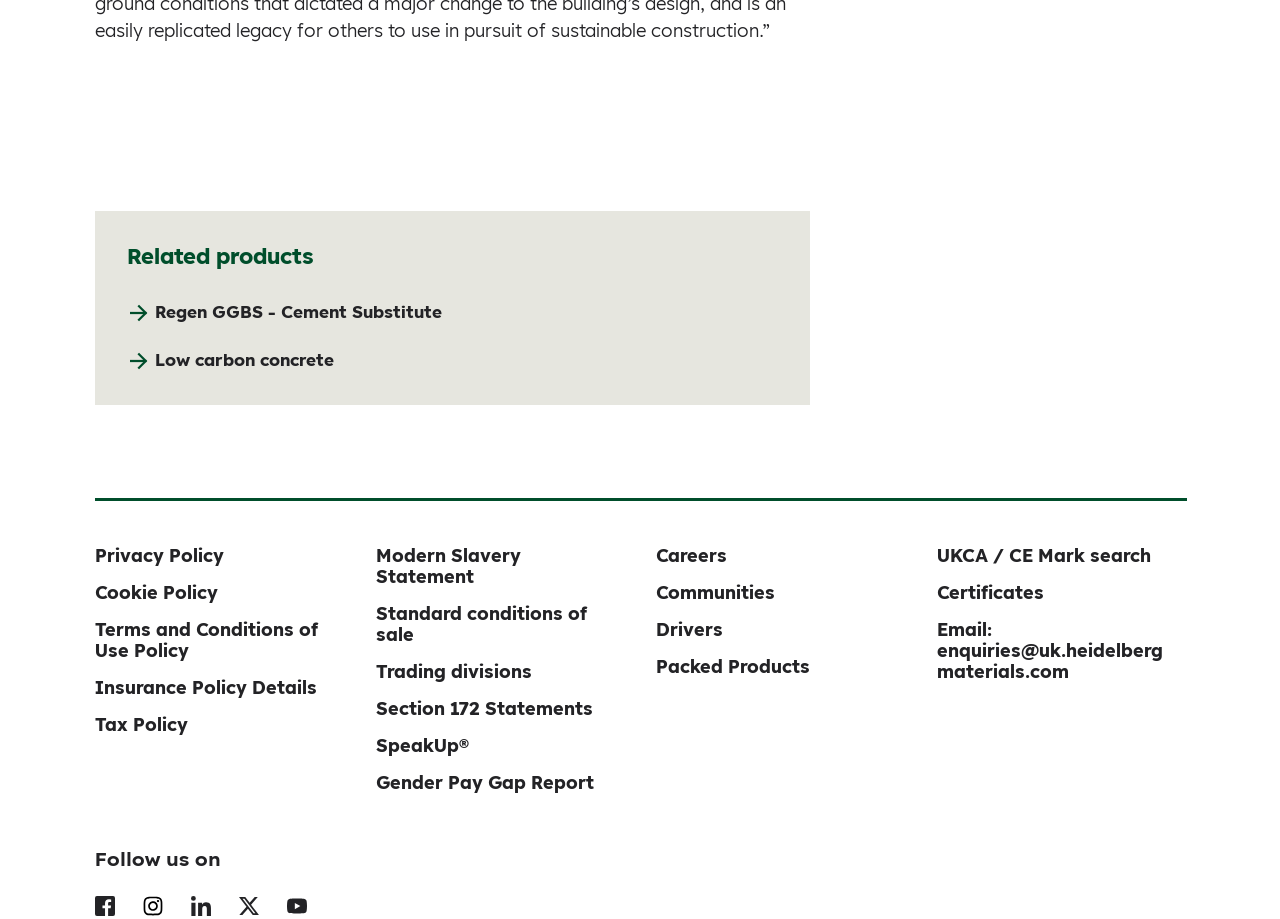Indicate the bounding box coordinates of the clickable region to achieve the following instruction: "Search for UKCA / CE Mark."

[0.732, 0.592, 0.899, 0.617]